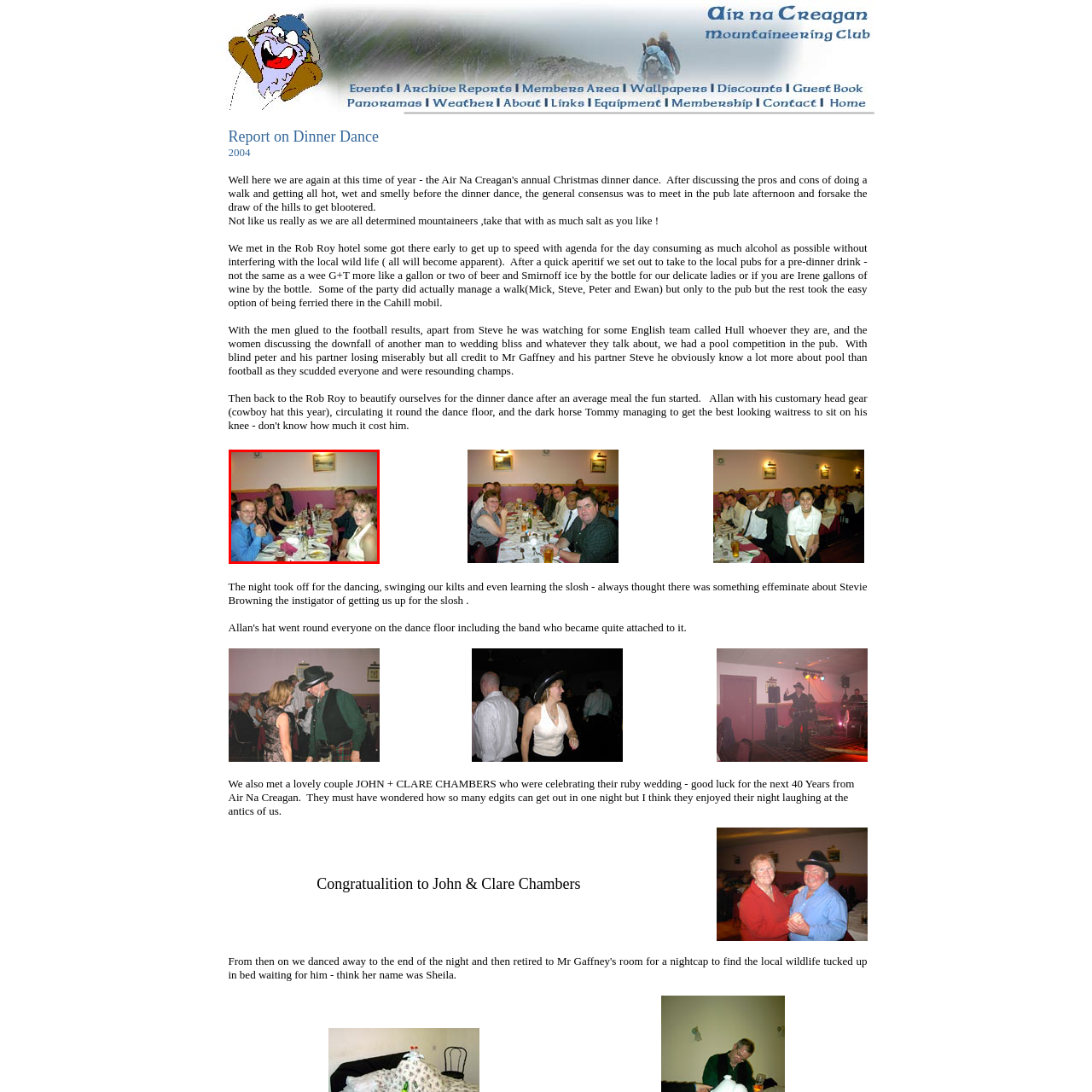How many people are seated at the dining table?  
Concentrate on the image marked with the red box and respond with a detailed answer that is fully based on the content of the image.

In the foreground, a group of six individuals is seated around a dining table, adorned with neatly arranged plates and cutlery, indicating that there are six people present at the table.